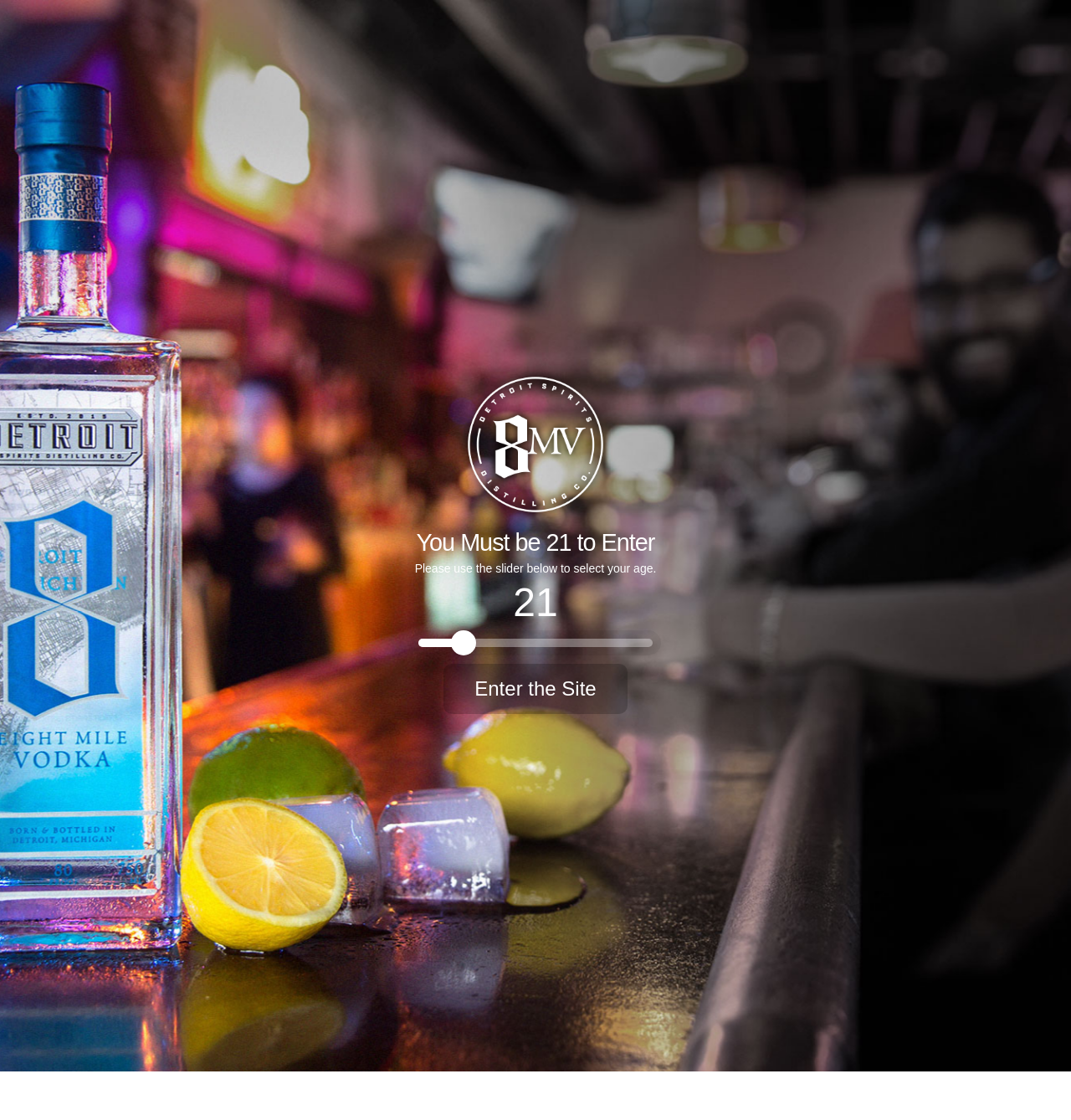Pinpoint the bounding box coordinates of the area that must be clicked to complete this instruction: "Click CONTACT".

[0.916, 0.015, 0.977, 0.028]